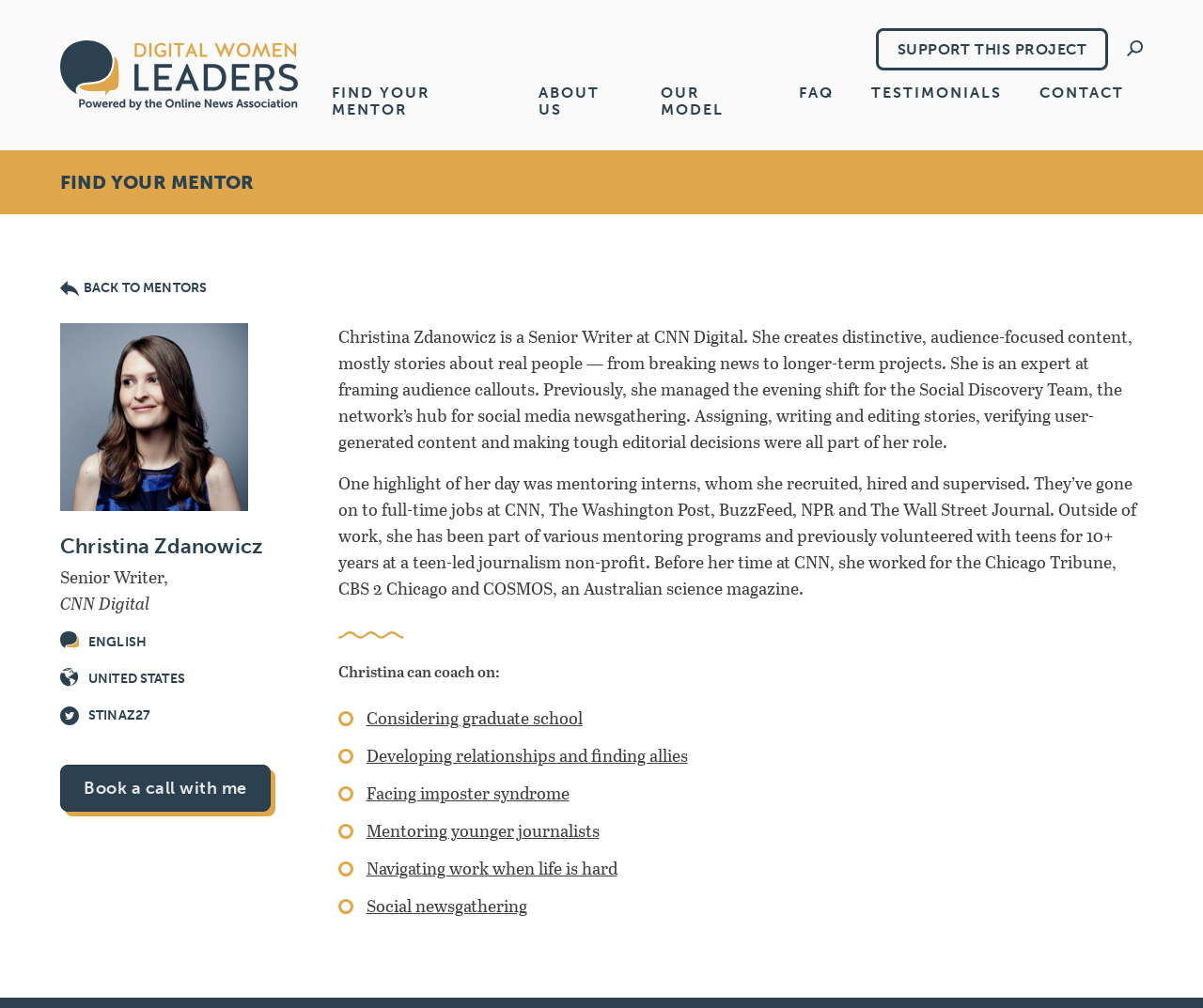Respond to the question below with a single word or phrase: What is Christina's job title?

Senior Writer